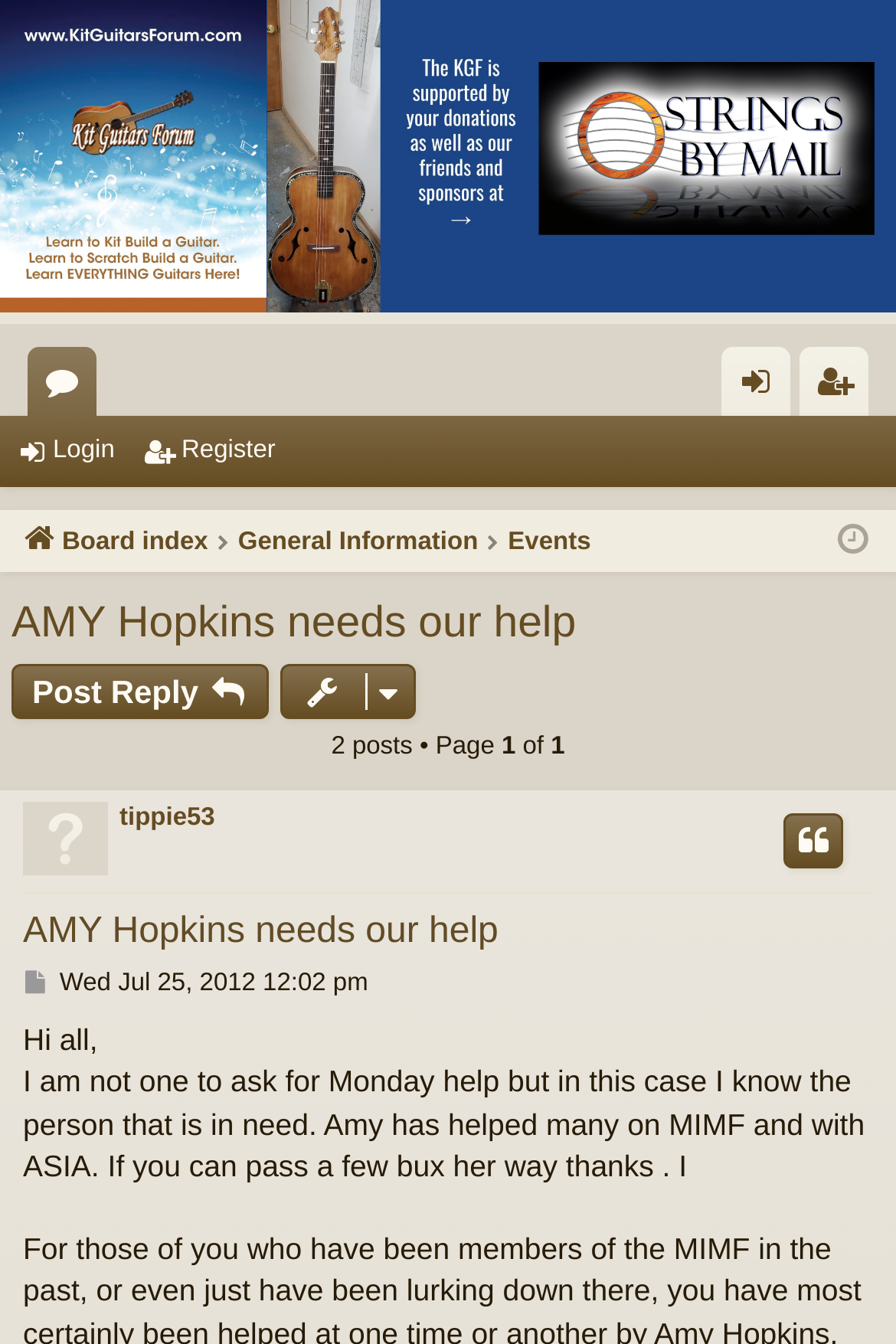Determine the bounding box coordinates of the section I need to click to execute the following instruction: "Post a reply to the topic". Provide the coordinates as four float numbers between 0 and 1, i.e., [left, top, right, bottom].

[0.013, 0.495, 0.301, 0.536]